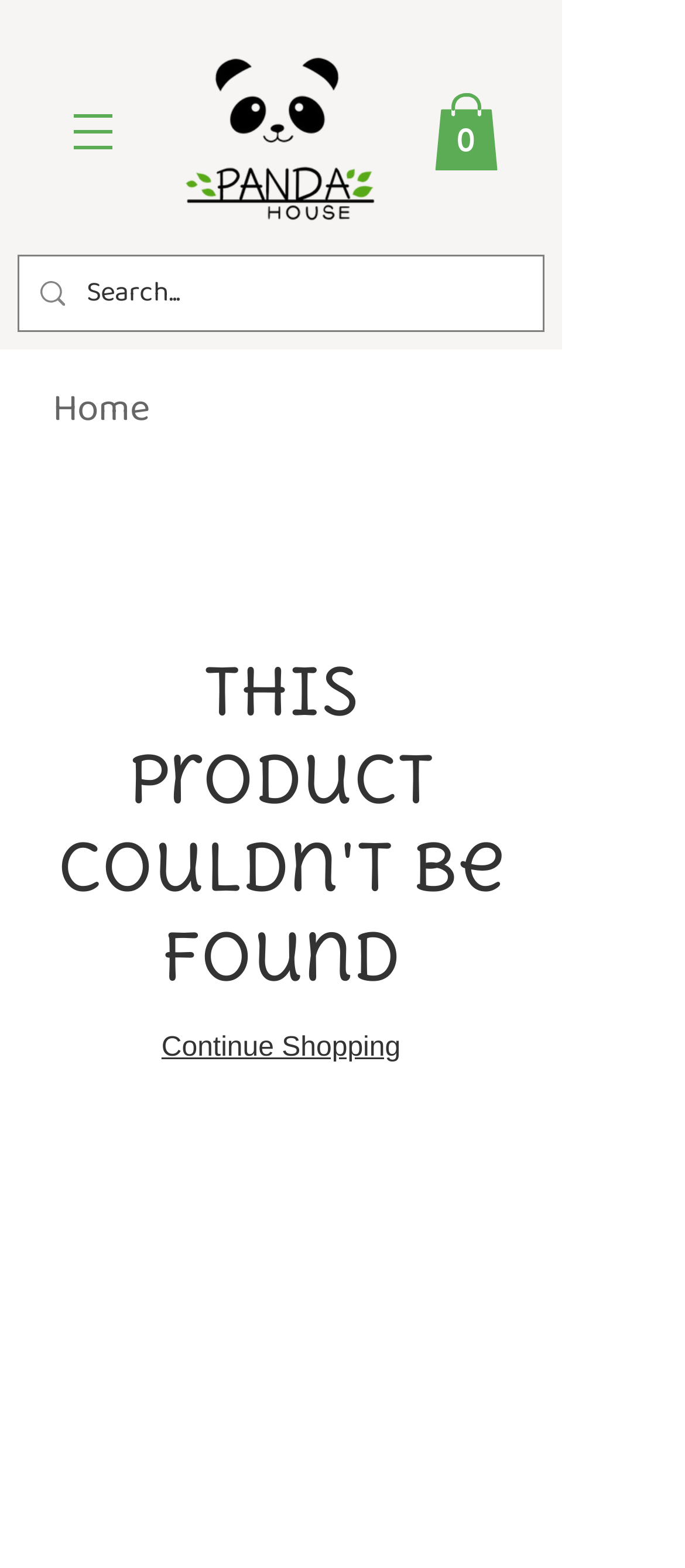Provide the bounding box coordinates of the HTML element described as: "alt="ednews-logo" title="ednews-logo"". The bounding box coordinates should be four float numbers between 0 and 1, i.e., [left, top, right, bottom].

None